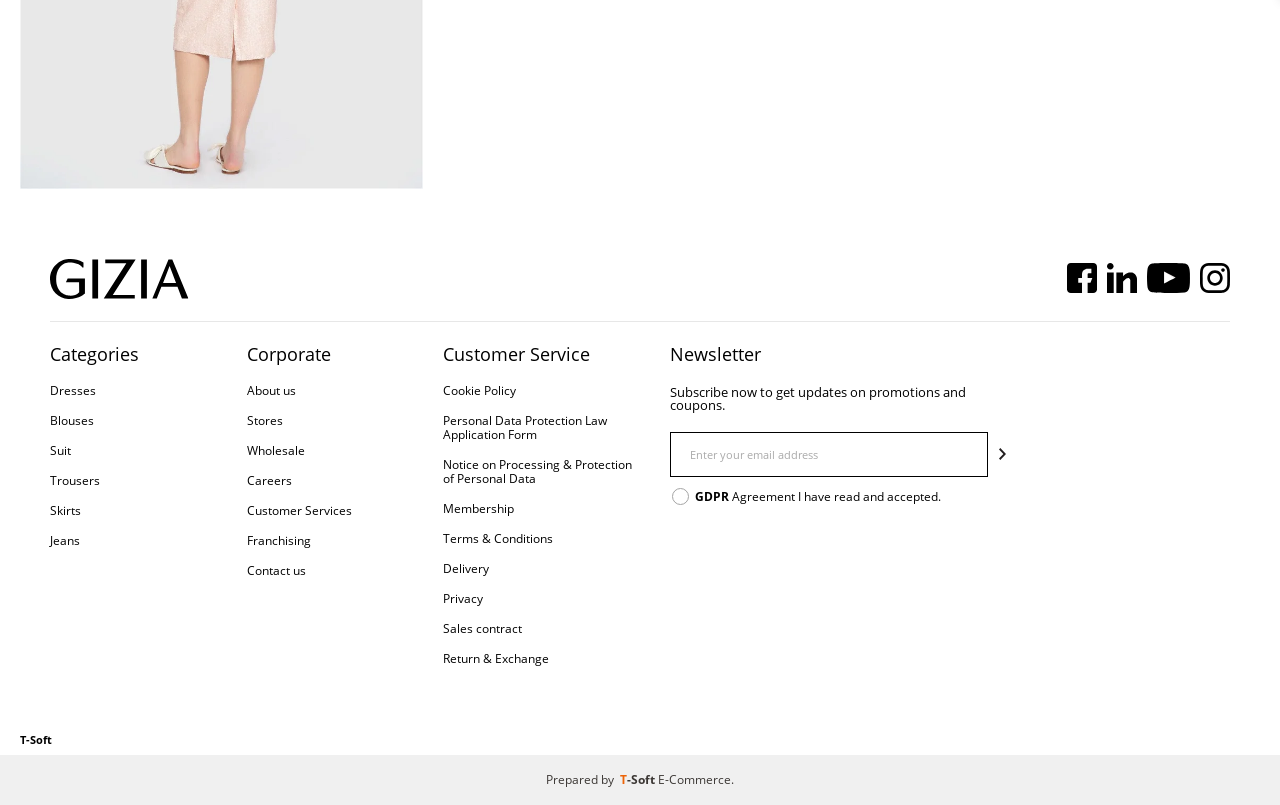Identify the bounding box coordinates of the area that should be clicked in order to complete the given instruction: "Subscribe to the newsletter". The bounding box coordinates should be four float numbers between 0 and 1, i.e., [left, top, right, bottom].

[0.523, 0.537, 0.772, 0.593]